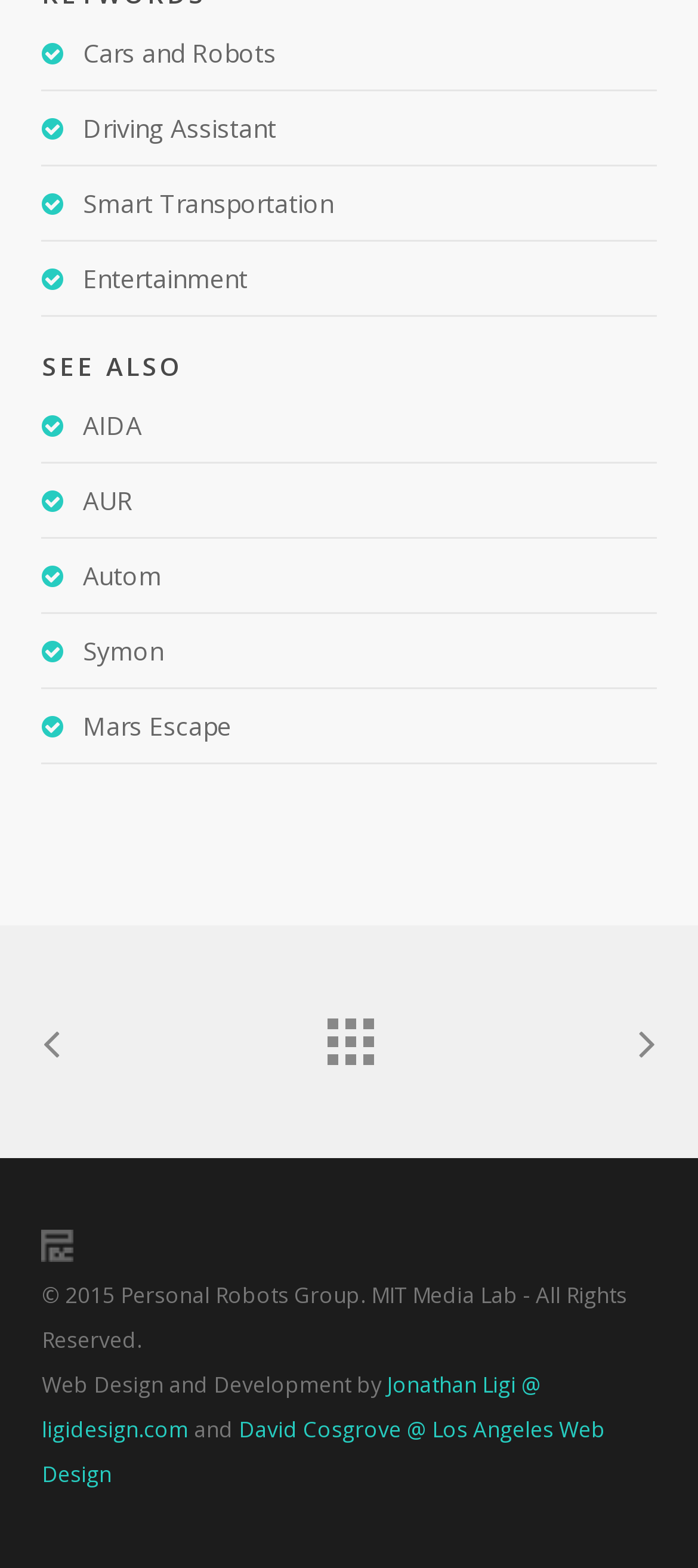Please answer the following question using a single word or phrase: 
How many icons are there at the bottom right corner of the webpage?

2